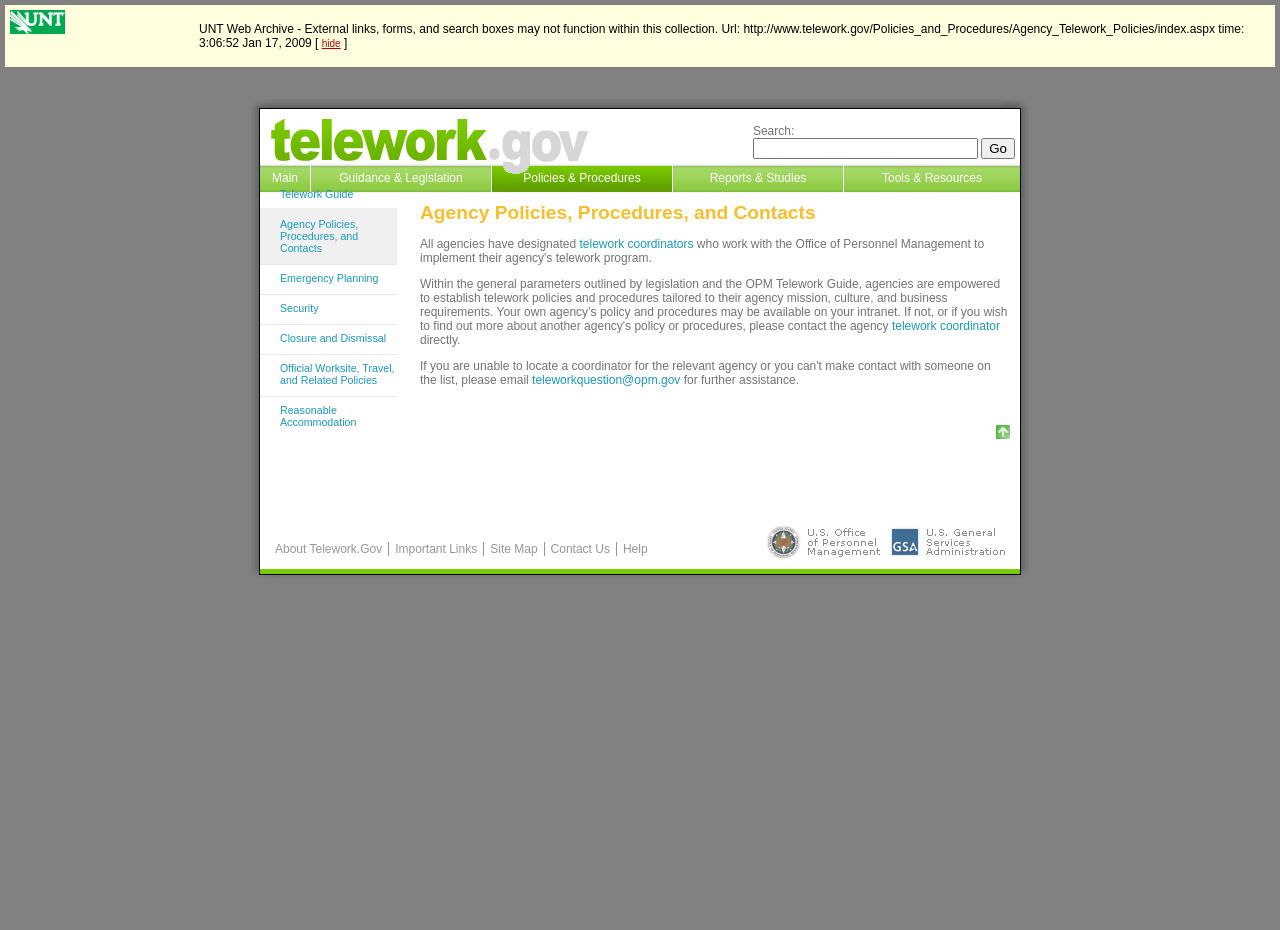Locate the bounding box of the user interface element based on this description: "Security".

[0.211, 0.325, 0.31, 0.348]